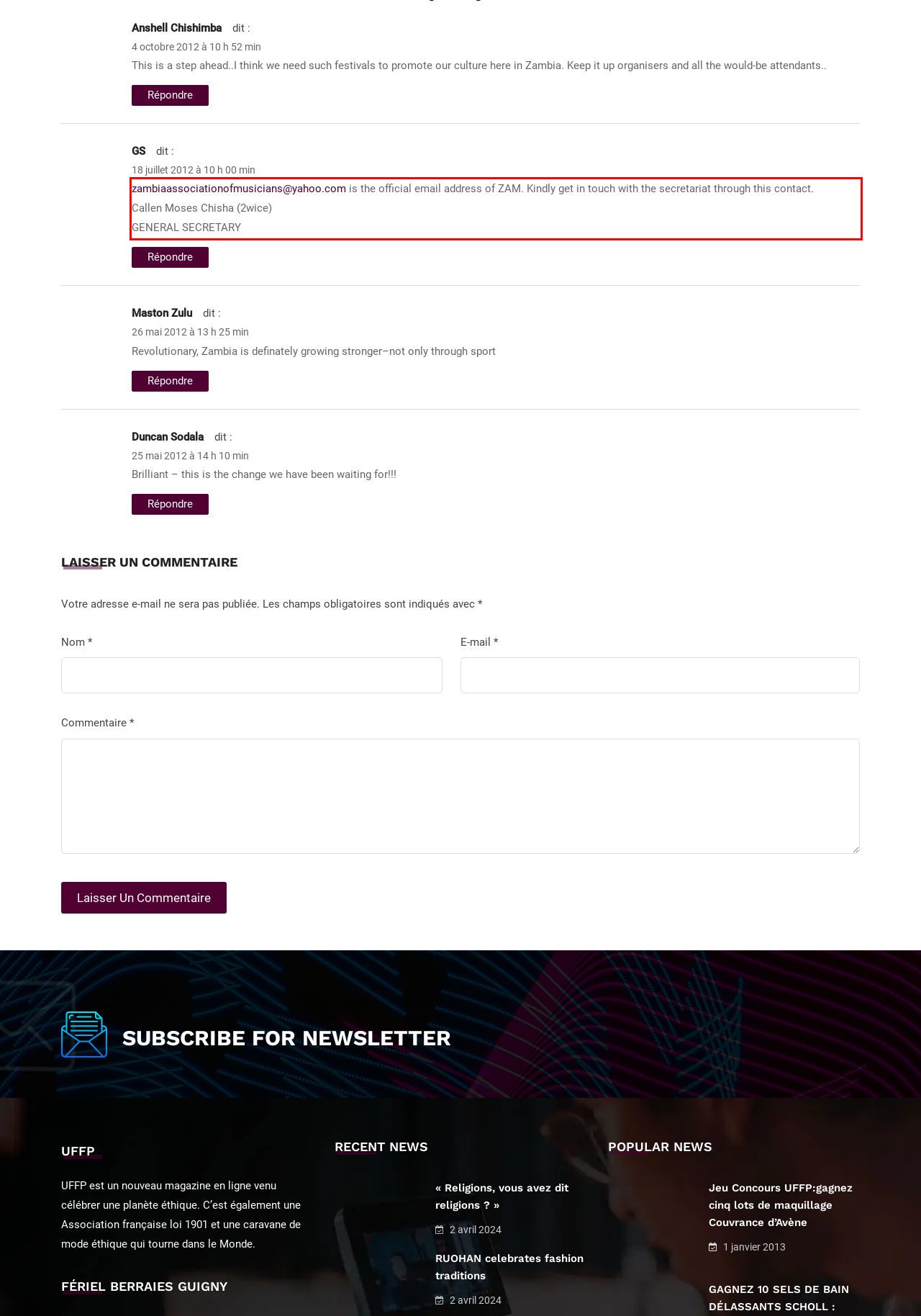Please take the screenshot of the webpage, find the red bounding box, and generate the text content that is within this red bounding box.

zambiaassociationofmusicians@yahoo.com is the official email address of ZAM. Kindly get in touch with the secretariat through this contact. Callen Moses Chisha (2wice) GENERAL SECRETARY